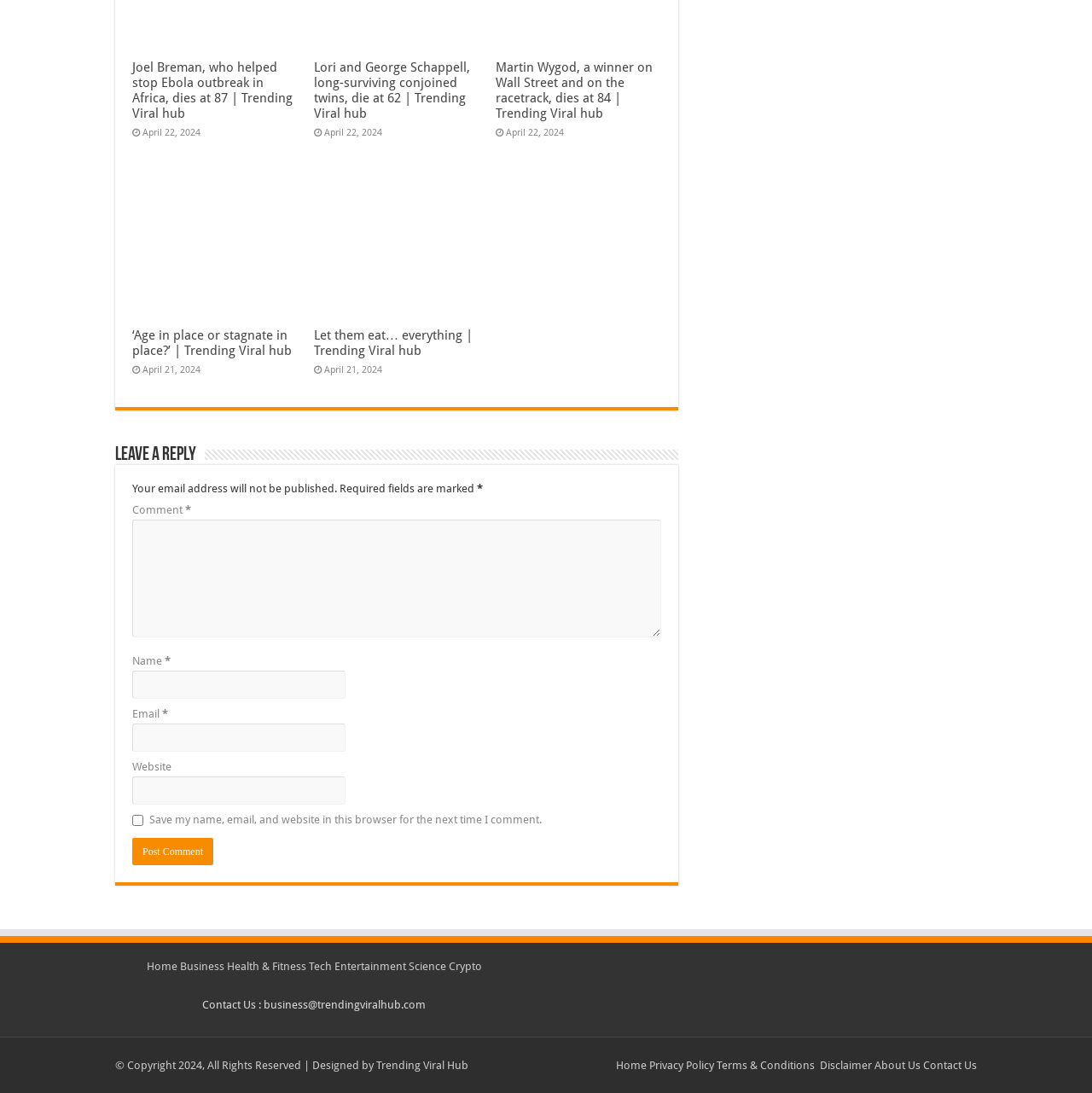Provide a one-word or brief phrase answer to the question:
What is the purpose of the textbox labeled 'Email *'? 

To input email address